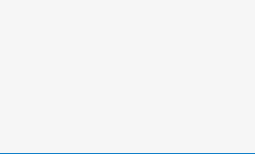What type of solutions does Verizon offer?
Examine the webpage screenshot and provide an in-depth answer to the question.

The image emphasizes Verizon's connection with the company and its offerings in the realm of big data and real-time analytics, which suggests that Verizon provides data-driven solutions to its clients and partners.